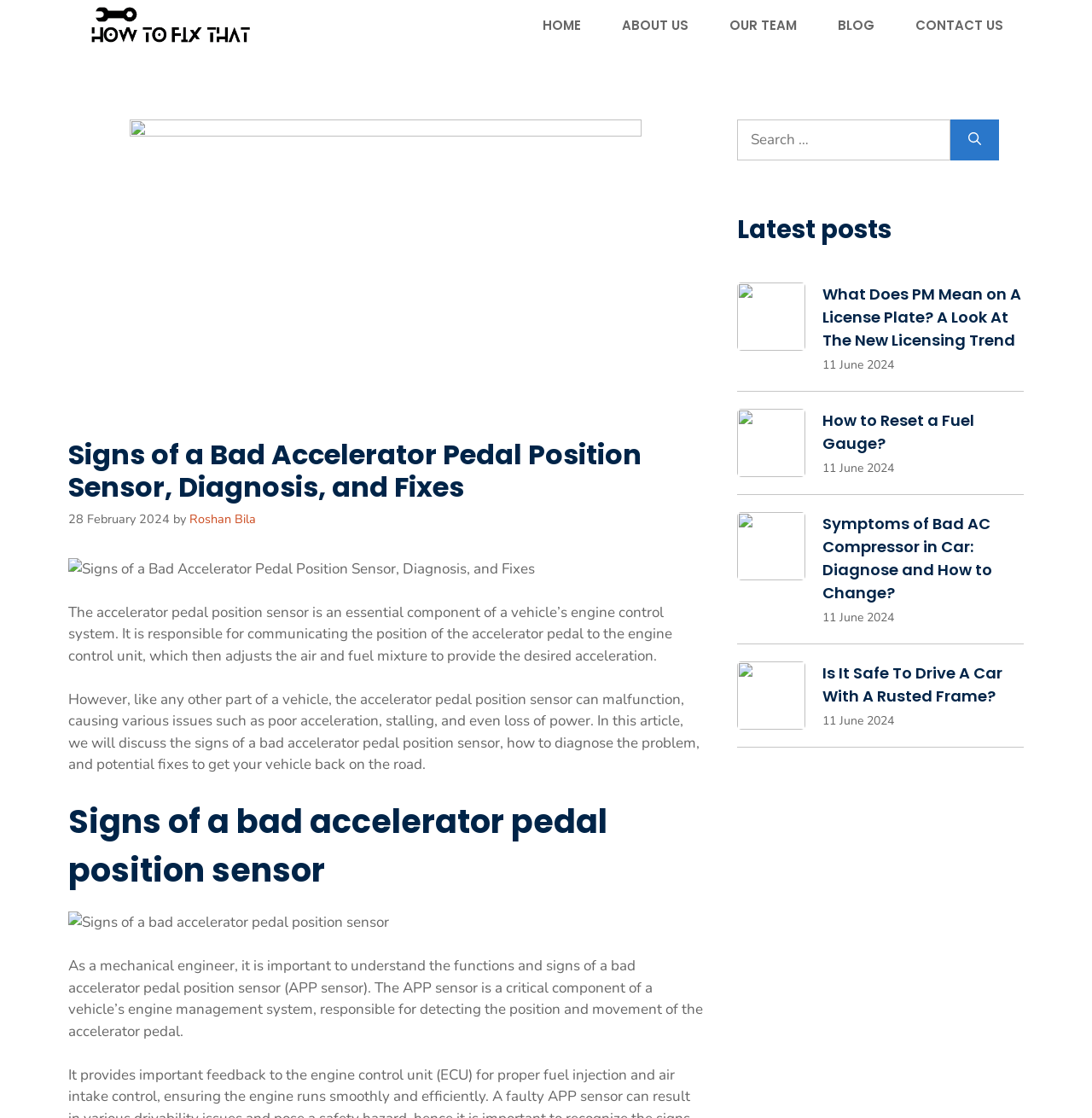Please provide a one-word or phrase answer to the question: 
What are the signs of a bad accelerator pedal position sensor?

Poor acceleration, stalling, loss of power